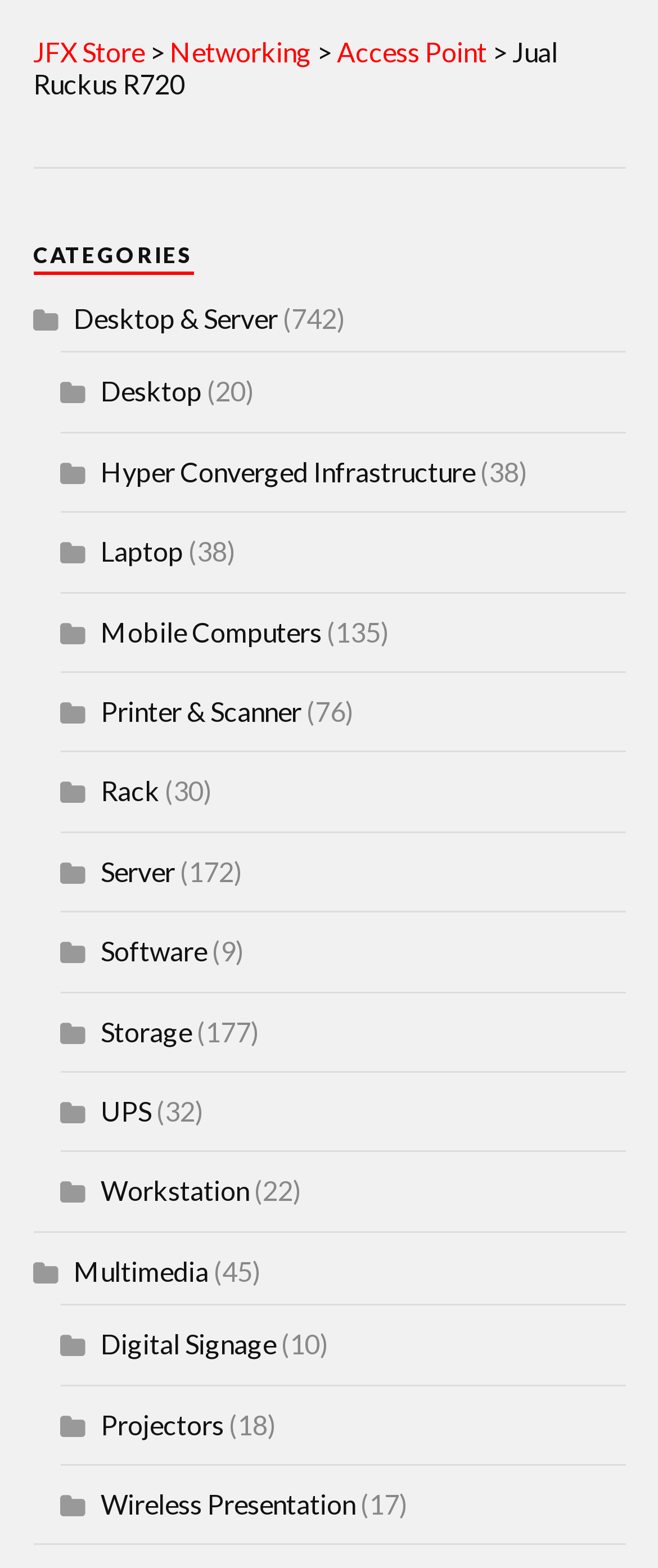Show the bounding box coordinates of the region that should be clicked to follow the instruction: "Go to Networking."

[0.258, 0.023, 0.473, 0.043]